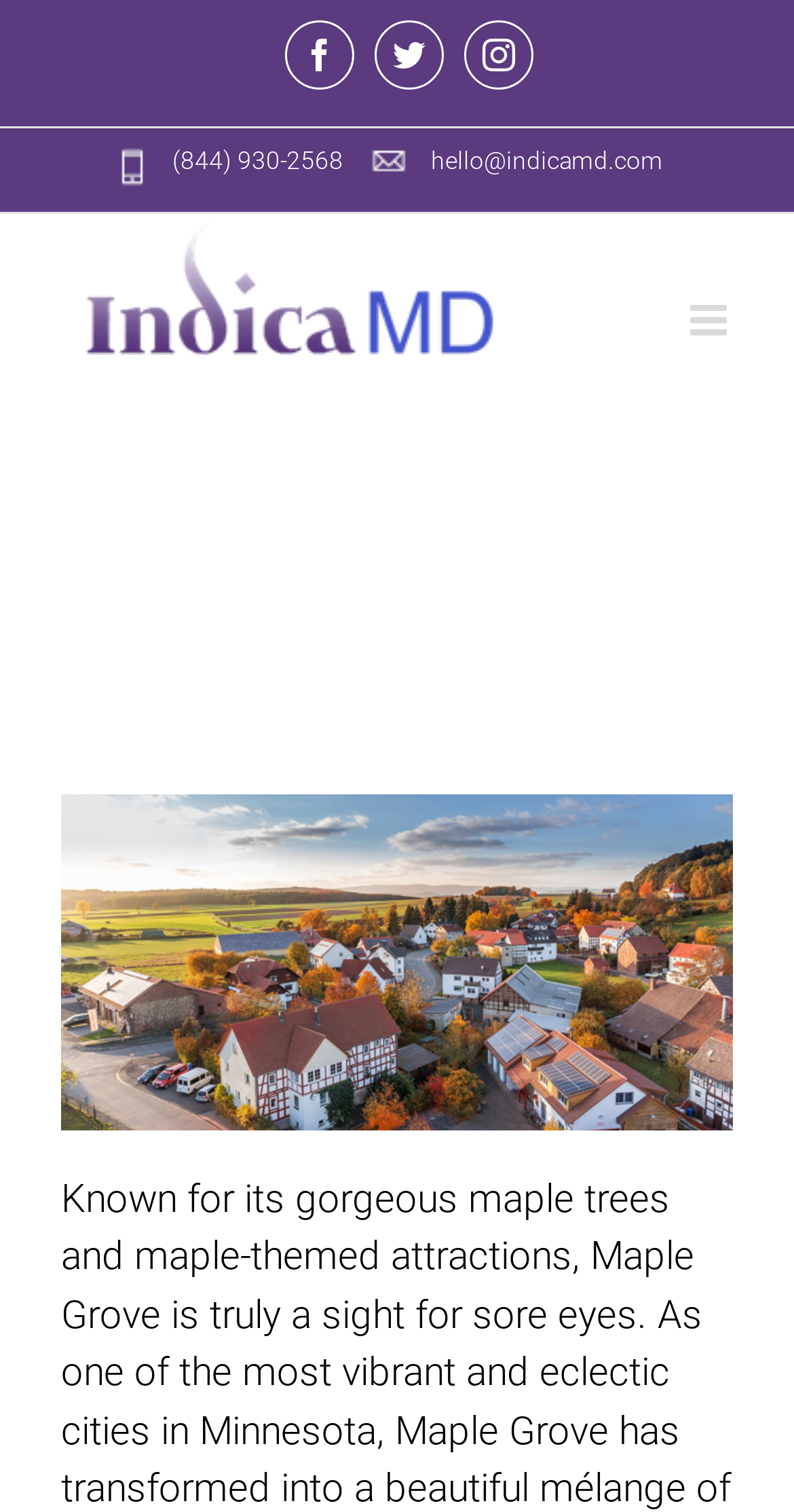Given the element description, predict the bounding box coordinates in the format (top-left x, top-left y, bottom-right x, bottom-right y). Make sure all values are between 0 and 1. Here is the element description: (844) 930-2568

[0.142, 0.097, 0.455, 0.116]